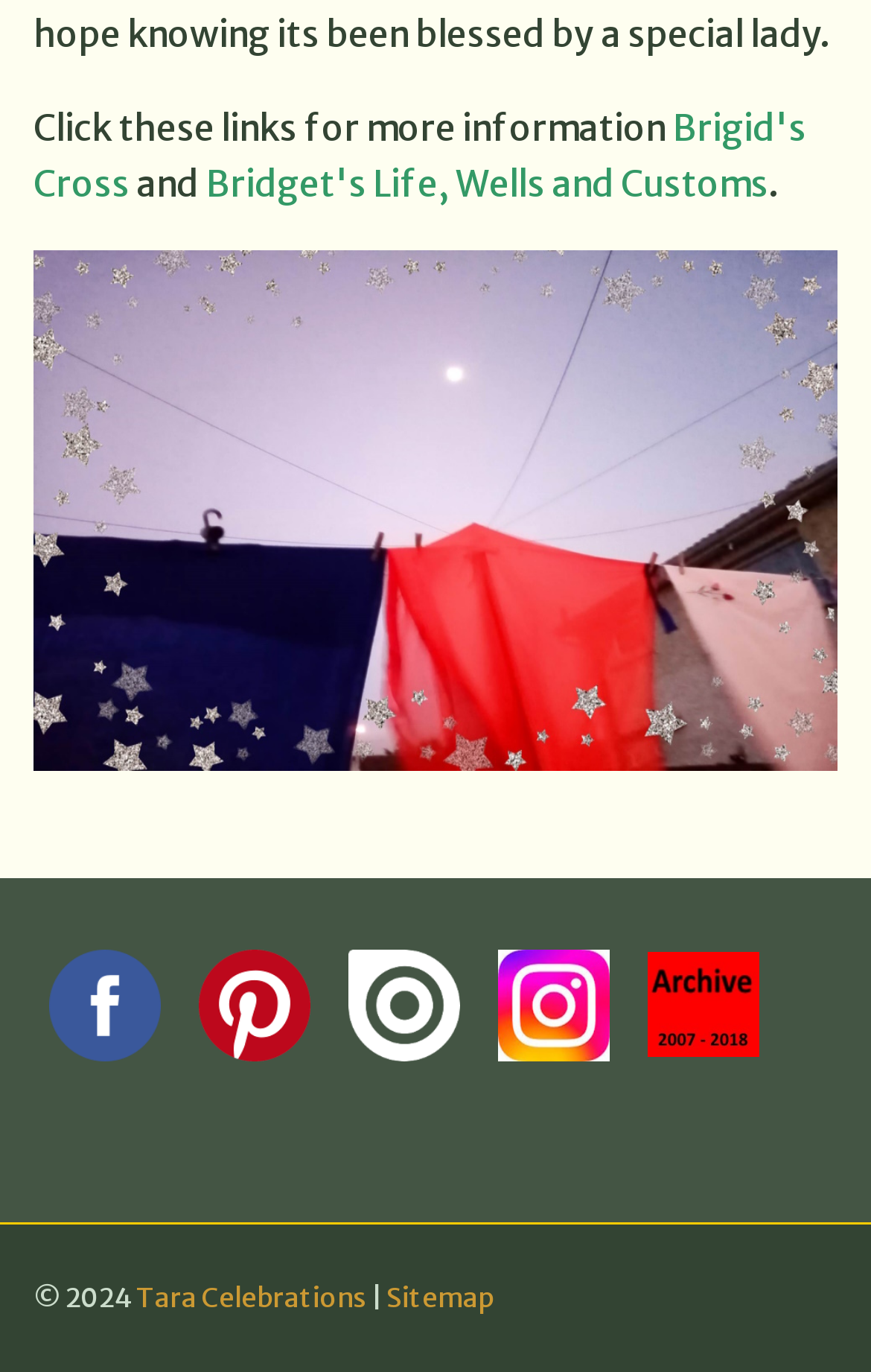Answer the question using only one word or a concise phrase: What is the copyright year of the webpage?

2024